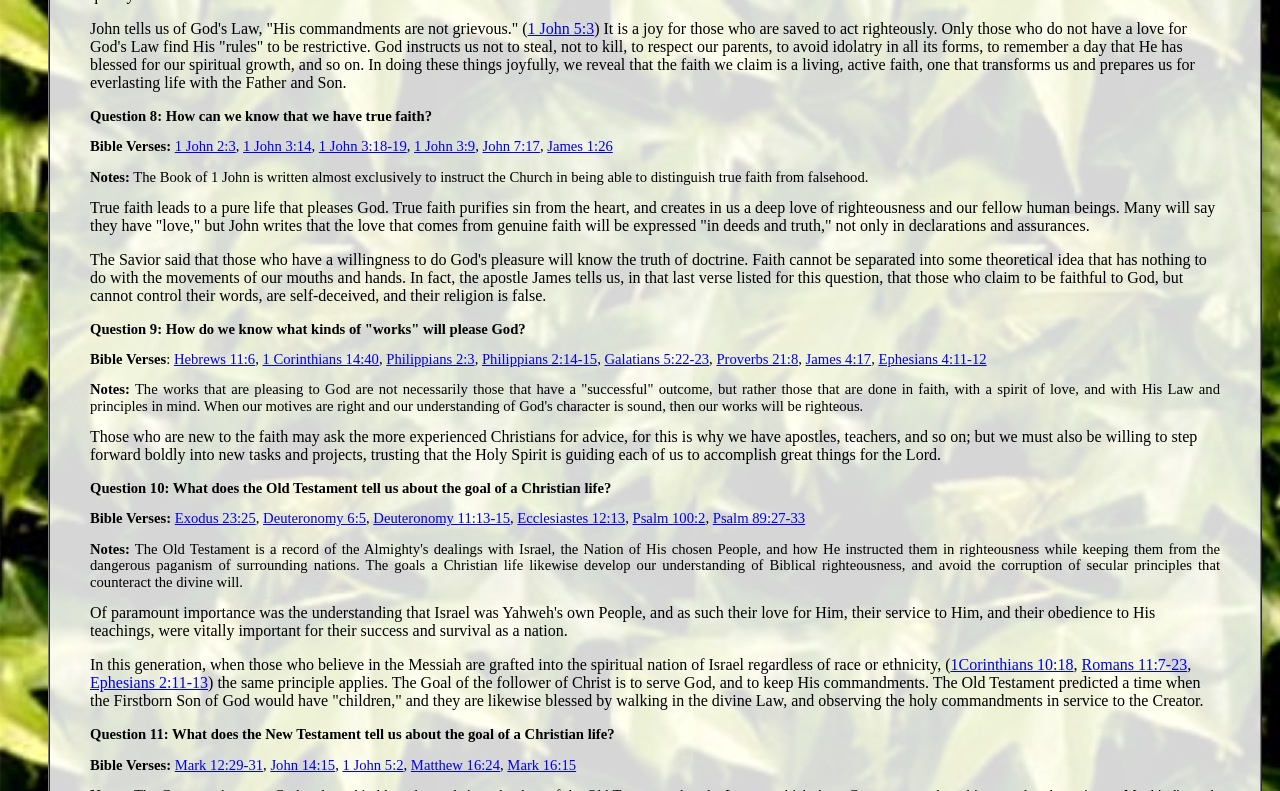What is the theme of the Bible verses in question 10?
Use the information from the screenshot to give a comprehensive response to the question.

The theme of the Bible verses in question 10 is the goal of a Christian life, which is to serve God and keep His commandments, as mentioned in the Old Testament verses such as Exodus 23:25, Deuteronomy 6:5, and Psalm 100:2.